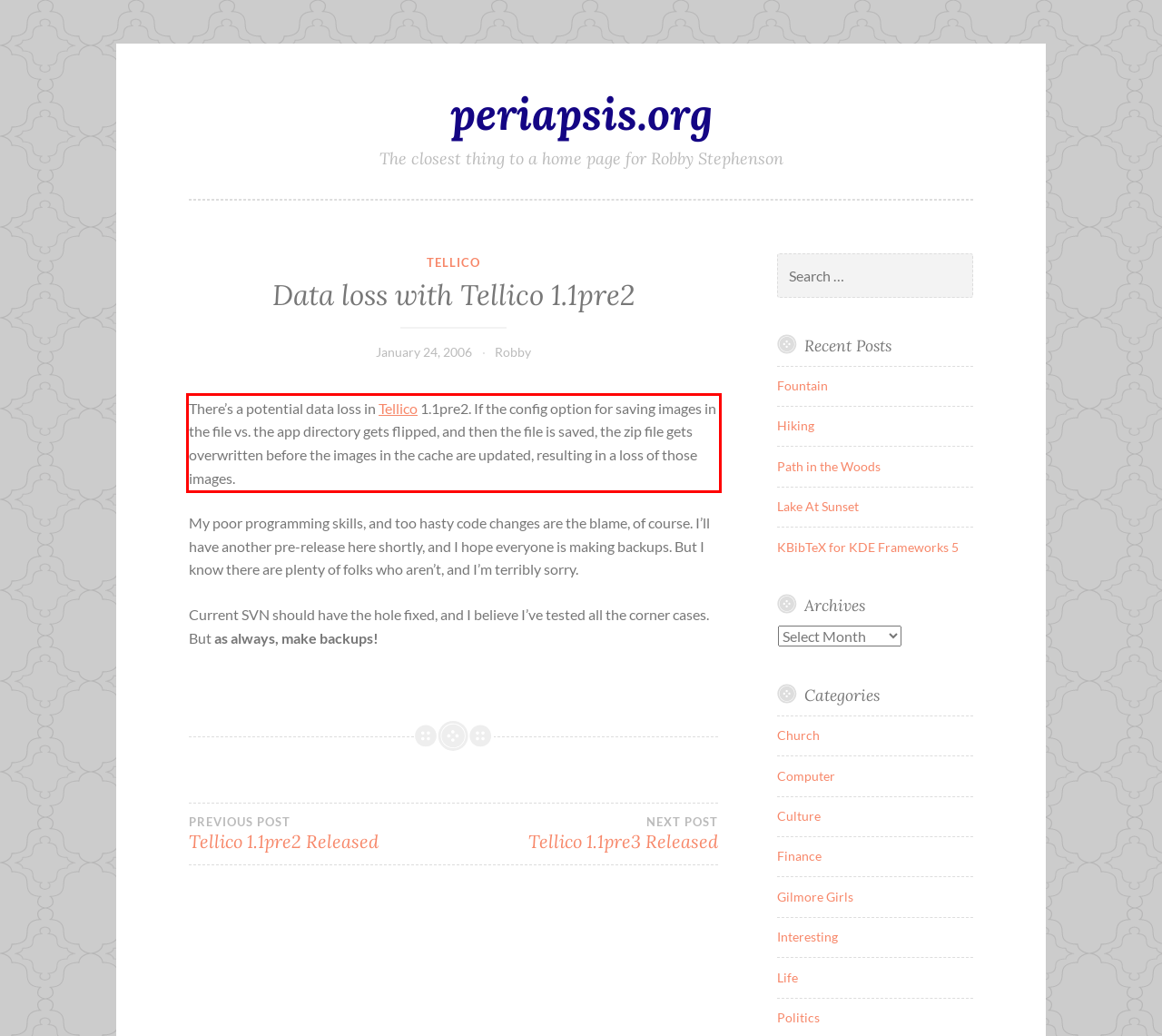Within the screenshot of a webpage, identify the red bounding box and perform OCR to capture the text content it contains.

There’s a potential data loss in Tellico 1.1pre2. If the config option for saving images in the file vs. the app directory gets flipped, and then the file is saved, the zip file gets overwritten before the images in the cache are updated, resulting in a loss of those images.